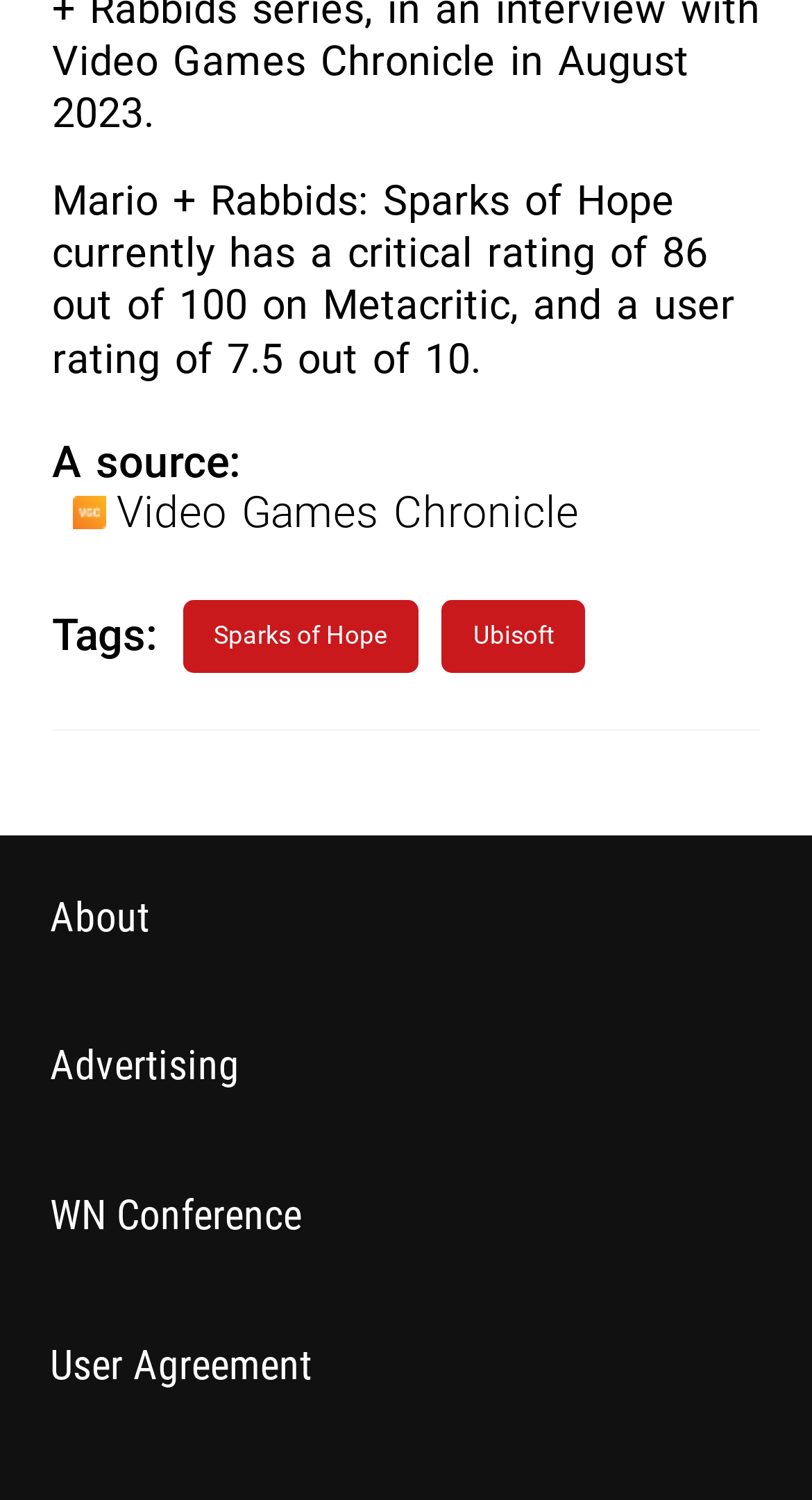Pinpoint the bounding box coordinates of the element that must be clicked to accomplish the following instruction: "Read about Mario + Rabbids: Sparks of Hope". The coordinates should be in the format of four float numbers between 0 and 1, i.e., [left, top, right, bottom].

[0.064, 0.118, 0.905, 0.255]